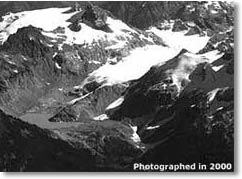Offer an in-depth description of the image shown.

This image depicts the South Cascade Glacier in Washington State, captured in 2000. It serves as a poignant reminder of the changing climate and its impact on glacial formations. The retreat of this glacier between 1928 and 2000 illustrates a broader trend observed globally, where many glaciers are diminishing in size due to rising temperatures. As glaciers are vital indicators of climate conditions, their reduction points to significant warming trends over the past century. The image represents not just the beauty of natural landscapes, but also highlights the urgent need to understand and address climate change.